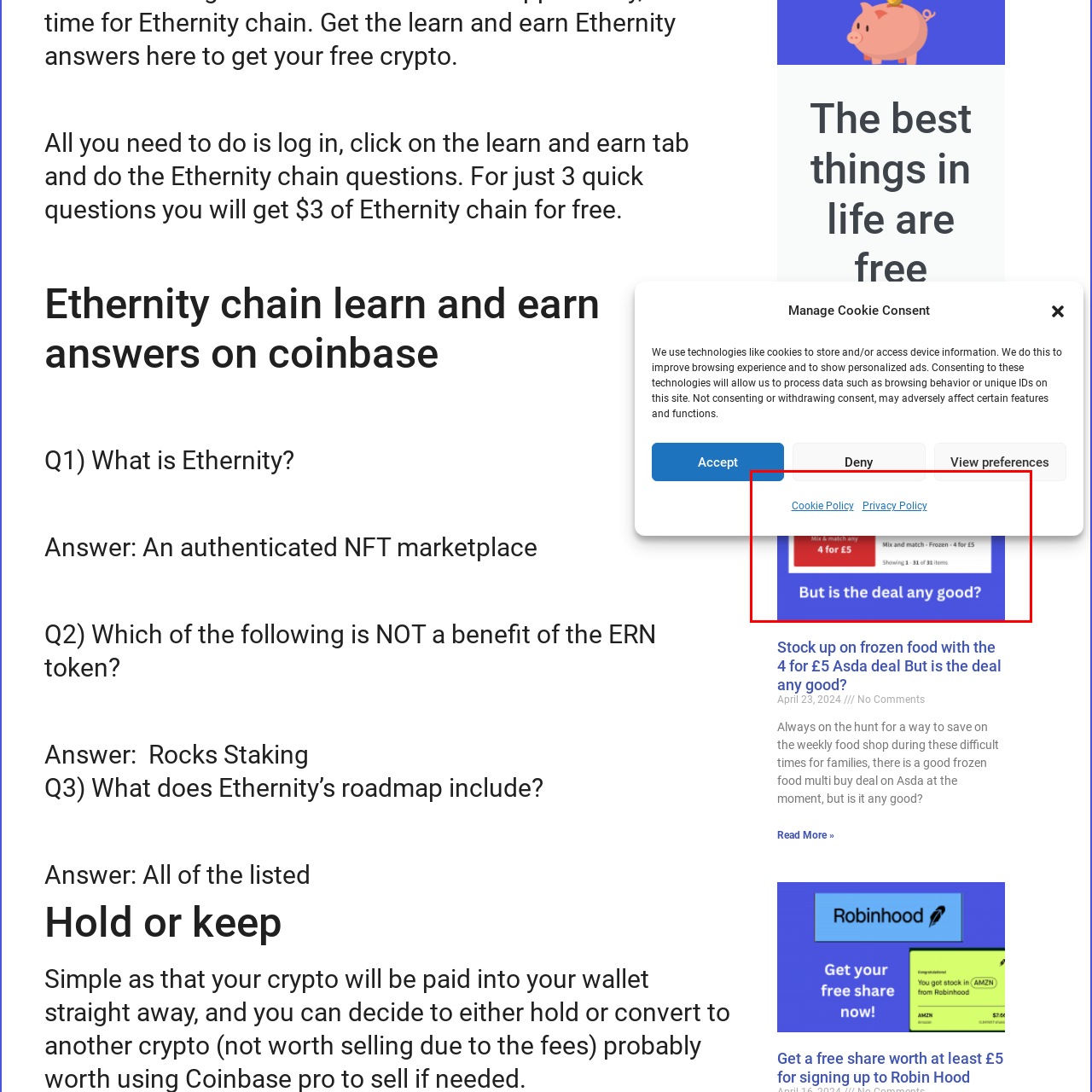How many items can be mixed and matched for £5?
Take a close look at the image within the red bounding box and respond to the question with detailed information.

The number of items that can be mixed and matched for £5 is 4 because the caption states that the promotional content features a multi-buy offer of 'Mix and match any 4 for £5'.